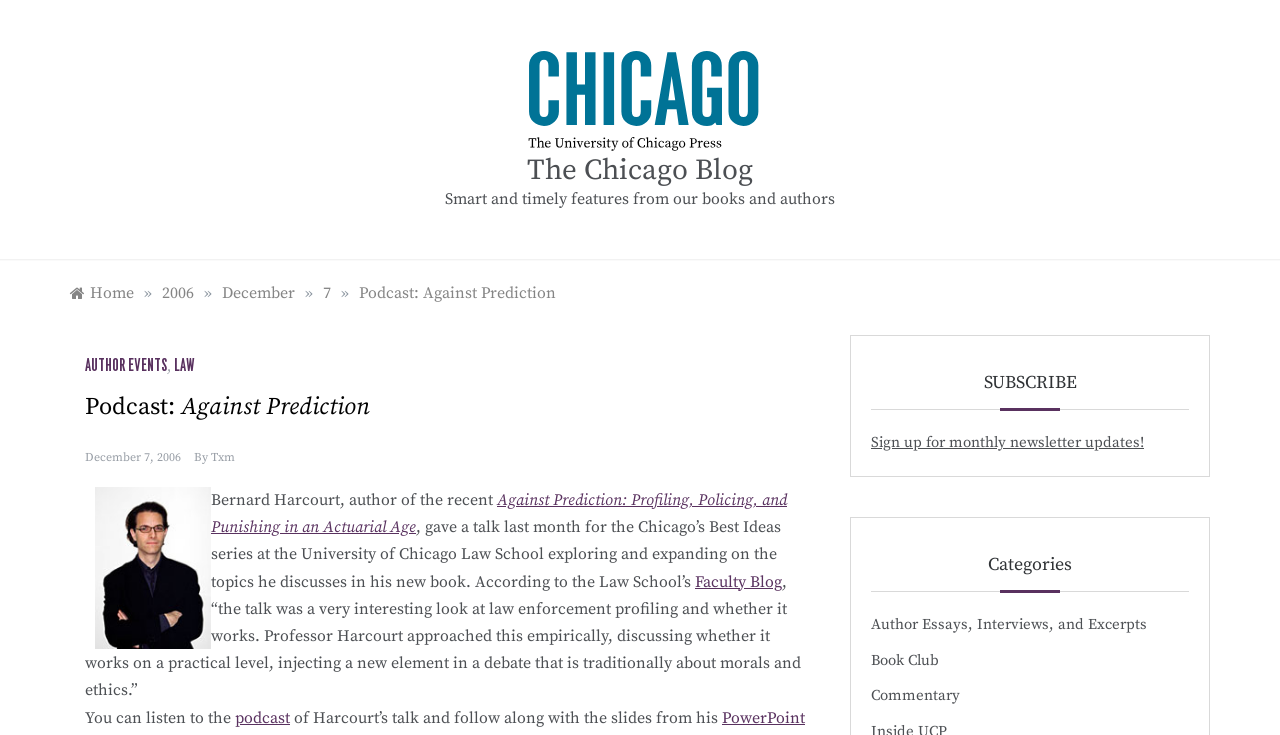What is the location where Bernard Harcourt gave a talk?
Look at the screenshot and provide an in-depth answer.

I found the answer by looking at the text that describes the talk, which mentions 'Bernard Harcourt, author of the recent Against Prediction: Profiling, Policing, and Punishing in an Actuarial Age, gave a talk last month for the Chicago’s Best Ideas series at the University of Chicago Law School...'.